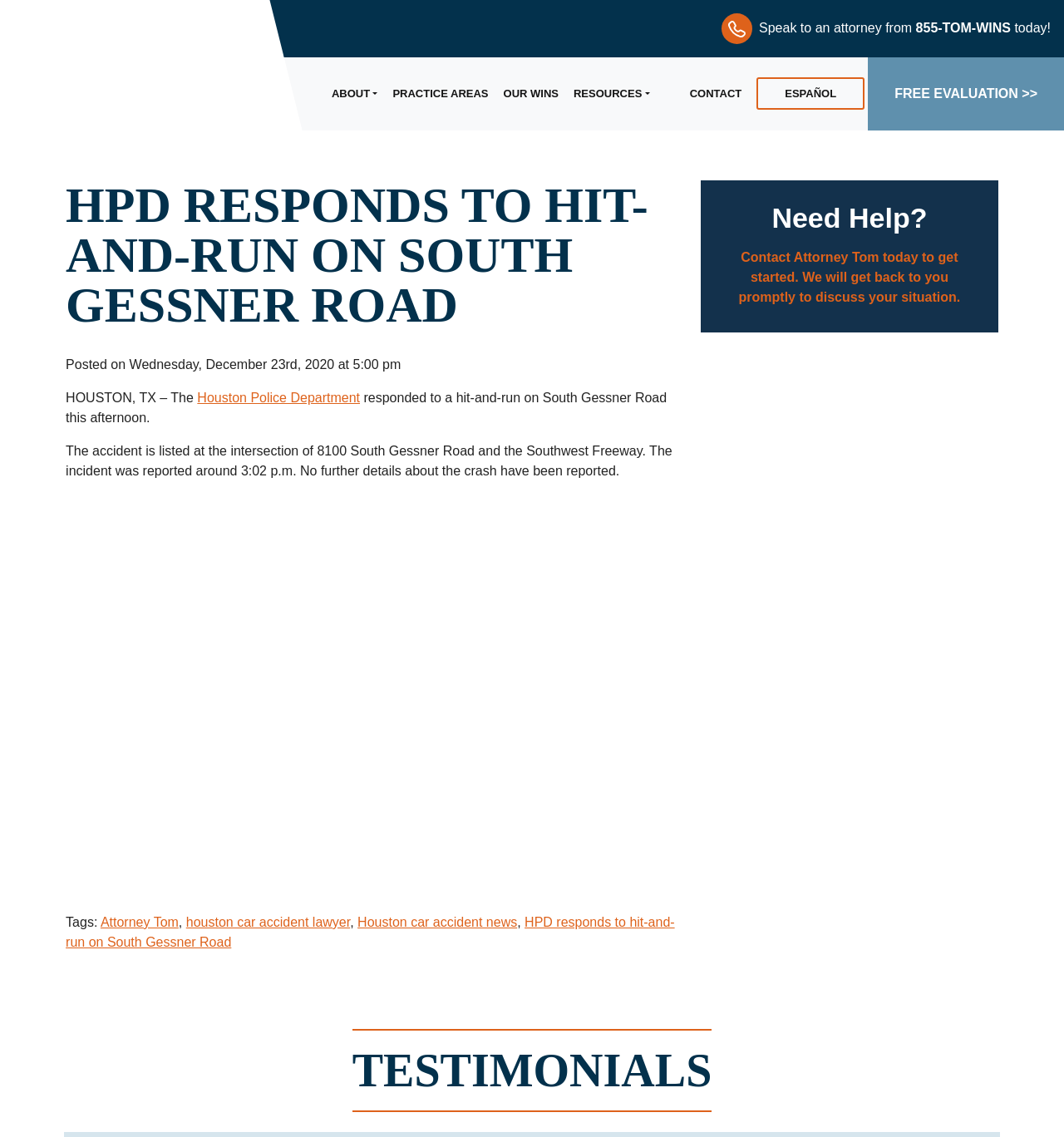Find the bounding box coordinates of the element you need to click on to perform this action: 'Click the CONTACT link'. The coordinates should be represented by four float values between 0 and 1, in the format [left, top, right, bottom].

[0.648, 0.077, 0.697, 0.088]